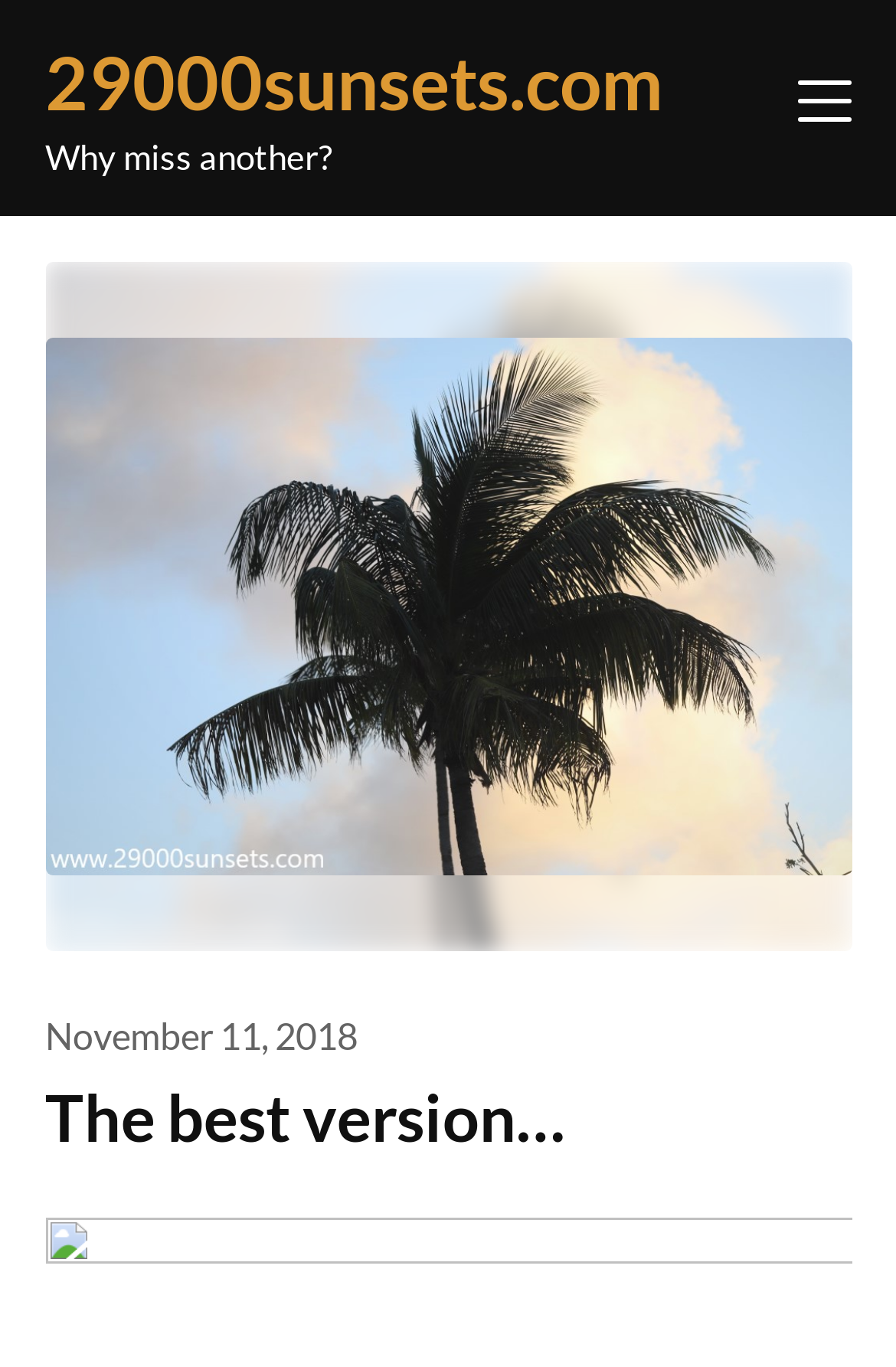Please extract the primary headline from the webpage.

The best version…